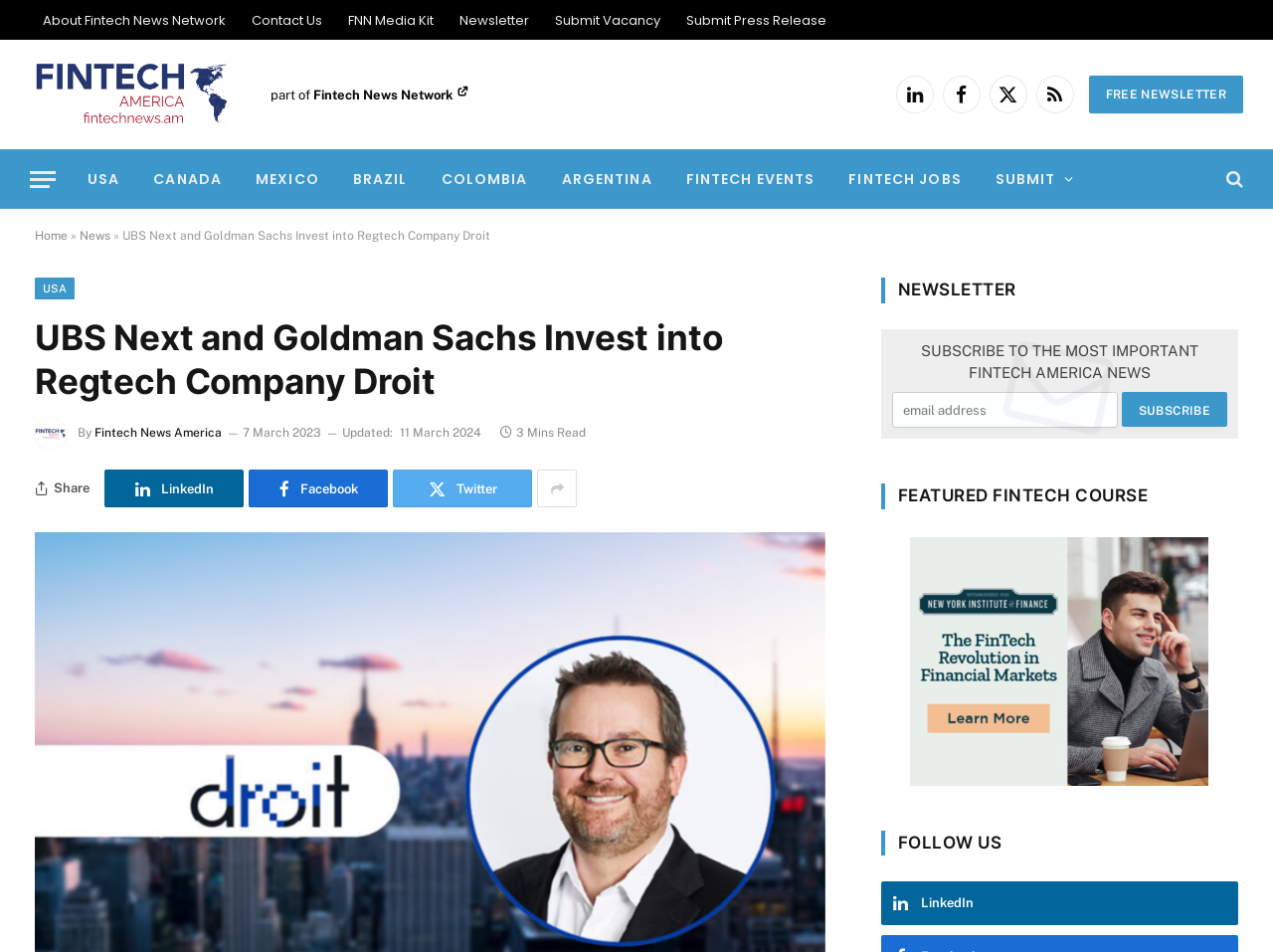Based on the image, provide a detailed response to the question:
How many social media platforms are listed in the 'FOLLOW US' section?

The question can be answered by looking at the 'FOLLOW US' section, which contains a single link to LinkedIn, represented by the '' icon.